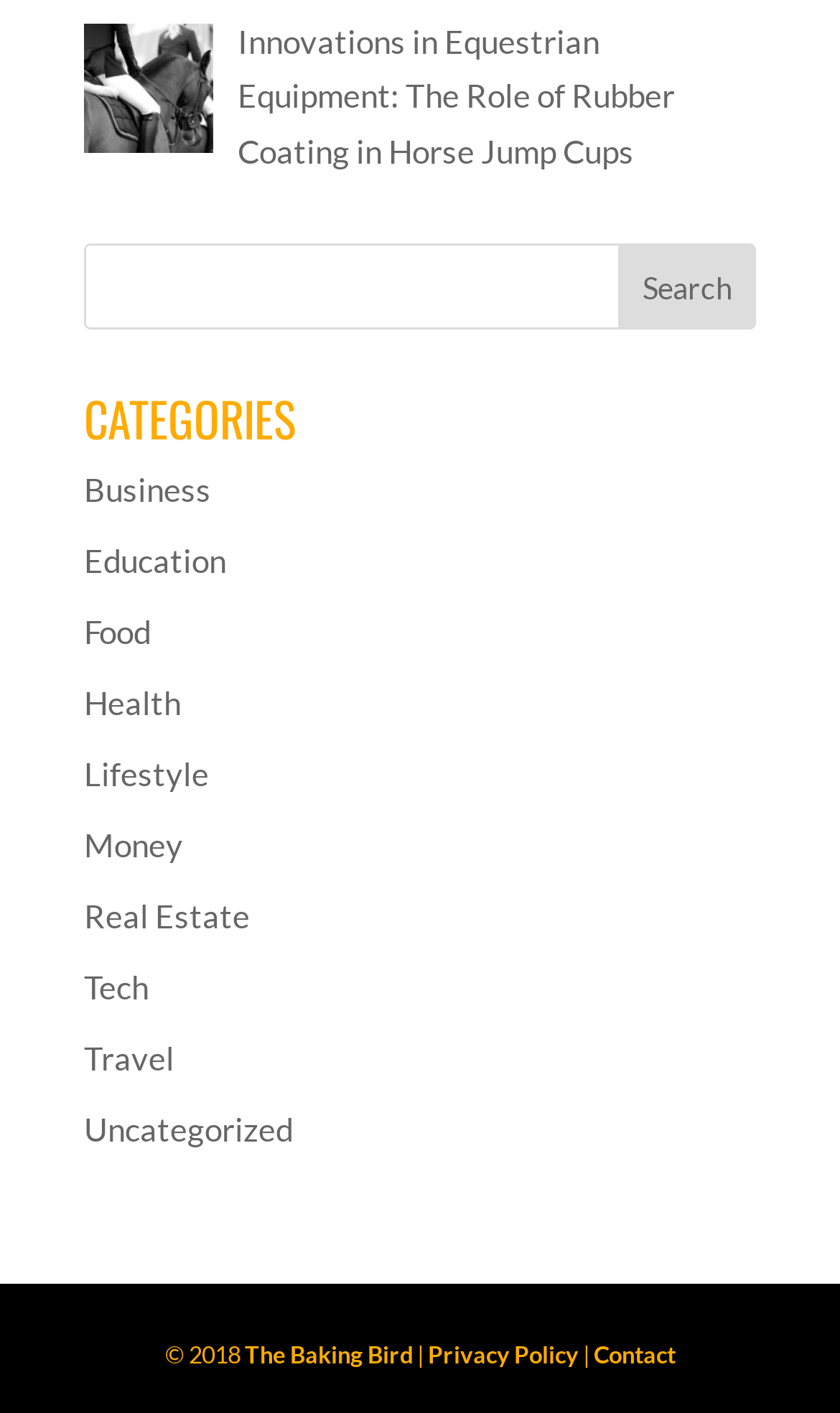Given the element description "Lifestyle", identify the bounding box of the corresponding UI element.

[0.1, 0.534, 0.249, 0.562]